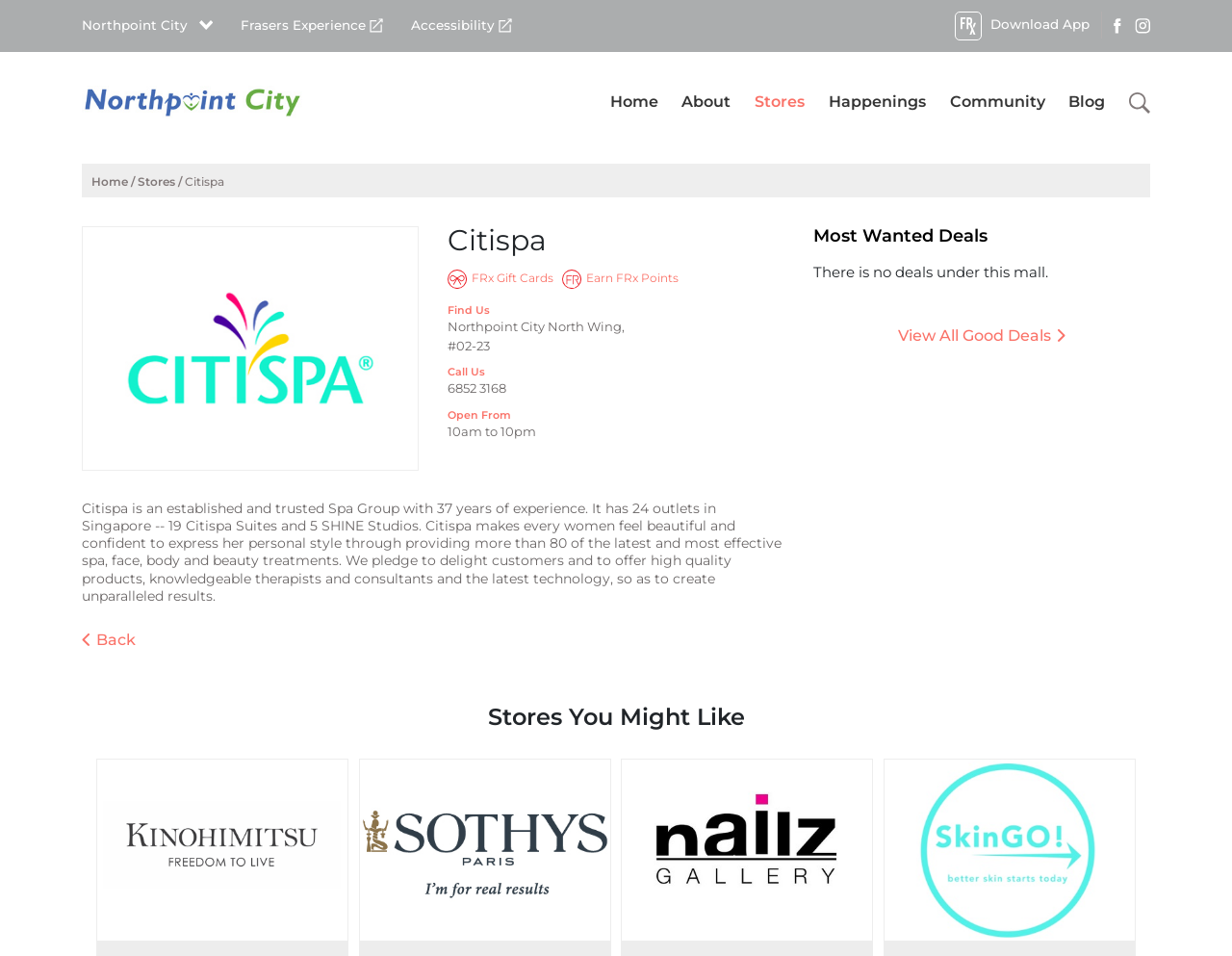Provide a thorough description of the webpage you see.

The webpage is about Northpoint City - Store, a shopping mall. At the top, there are several links, including "Frasers Experience", "Accessibility", and "Download App", aligned horizontally. To the left of these links, there is a logo image. Below the links, there is a navigation menu with links to "Home", "About", "Stores", "Happenings", "Community", and "Blog".

On the left side of the page, there is a section with a link to "Home" and a static text "/". Below this, there are links to "Stores" and "Citispa", accompanied by an image of Citispa. 

In the main content area, there is a section with several static texts providing information about Citispa, including its experience, number of outlets, and services offered. Below this, there is a section with a heading "Most Wanted Deals", but it appears that there are no deals available under this mall. There is a link to "View All Good Deals" below this section.

Further down, there is a section with a heading "Stores You Might Like", which features four stores: Kinohimitsu, Sothys Premium Salon, Nailz Gallery, and SkinGO!. Each store is represented by a link and an image.